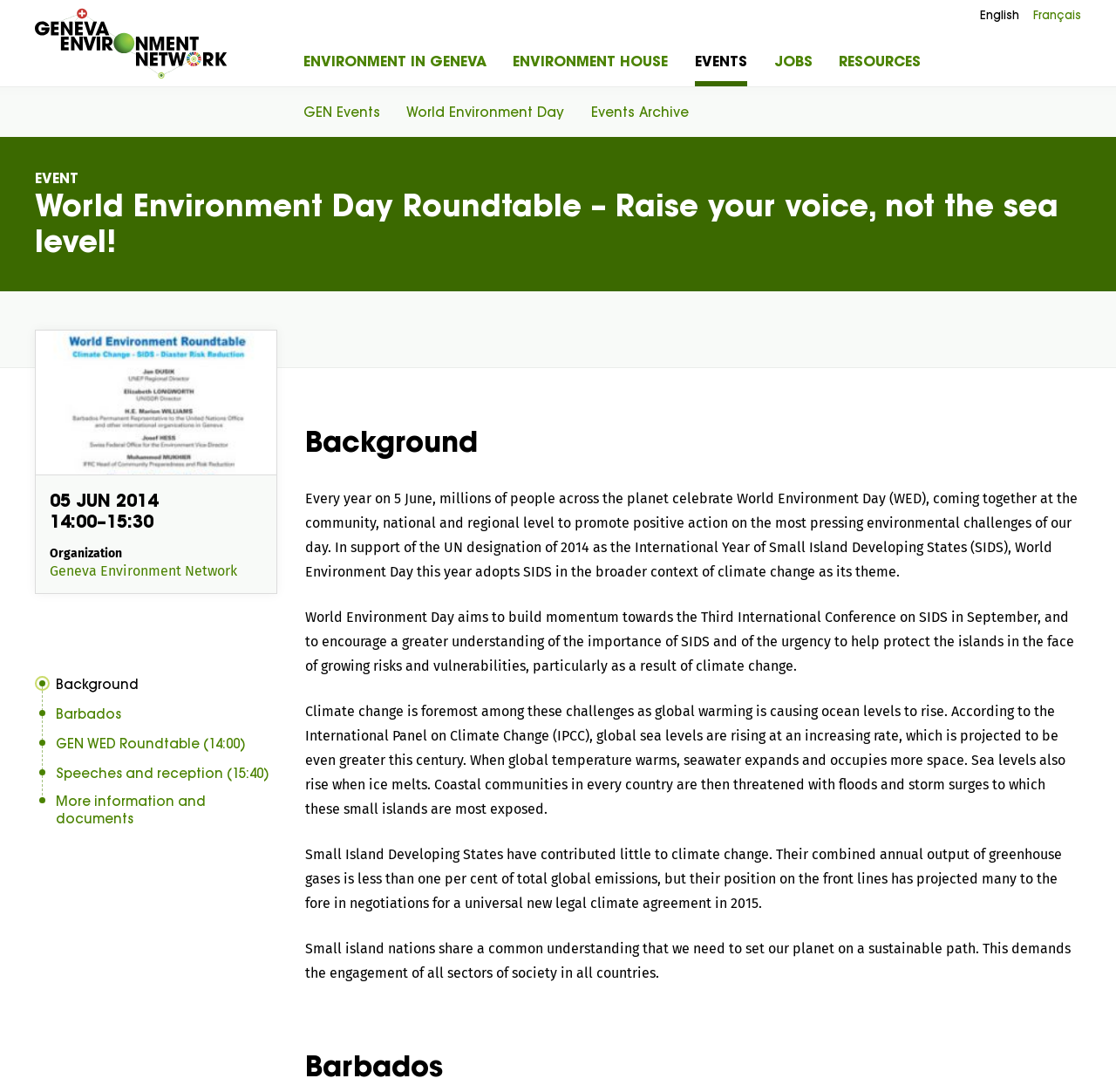Please specify the bounding box coordinates of the element that should be clicked to execute the given instruction: 'Switch to French language'. Ensure the coordinates are four float numbers between 0 and 1, expressed as [left, top, right, bottom].

[0.926, 0.0, 0.969, 0.029]